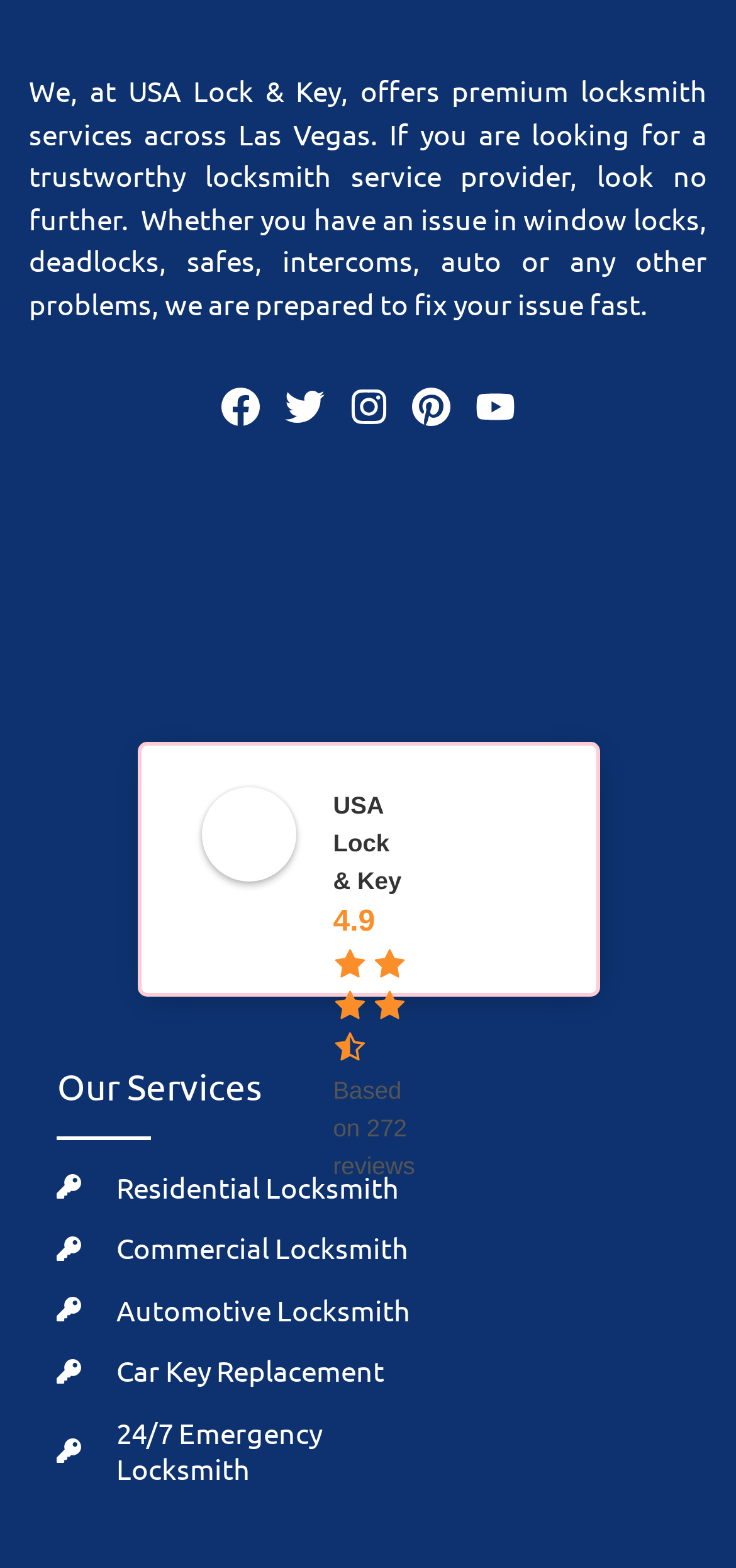What is the rating of USA Lock & Key based on reviews?
Give a single word or phrase as your answer by examining the image.

4.9